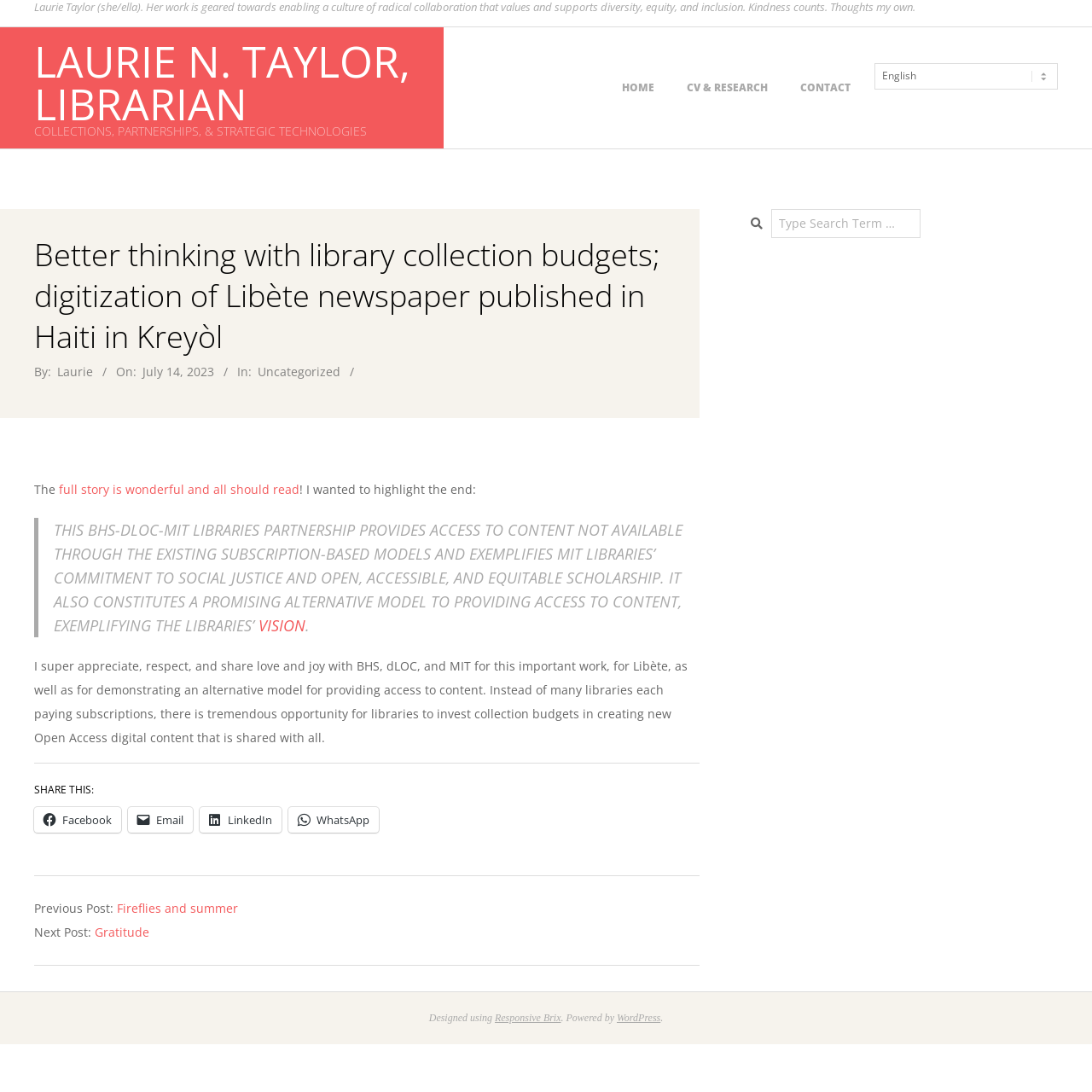Please determine the bounding box coordinates for the element that should be clicked to follow these instructions: "Read the full story".

[0.054, 0.441, 0.274, 0.456]